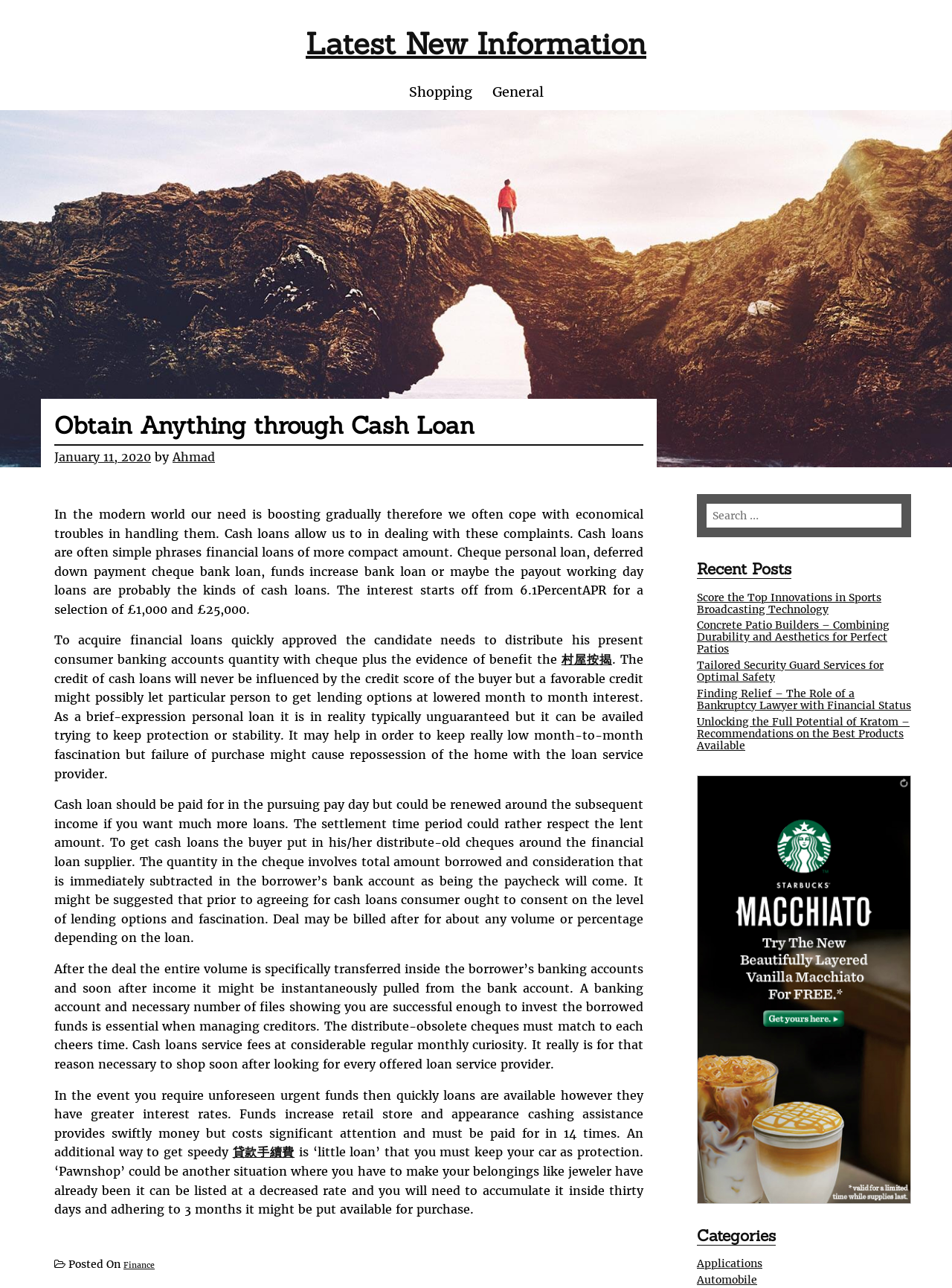Extract the heading text from the webpage.

Latest New Information